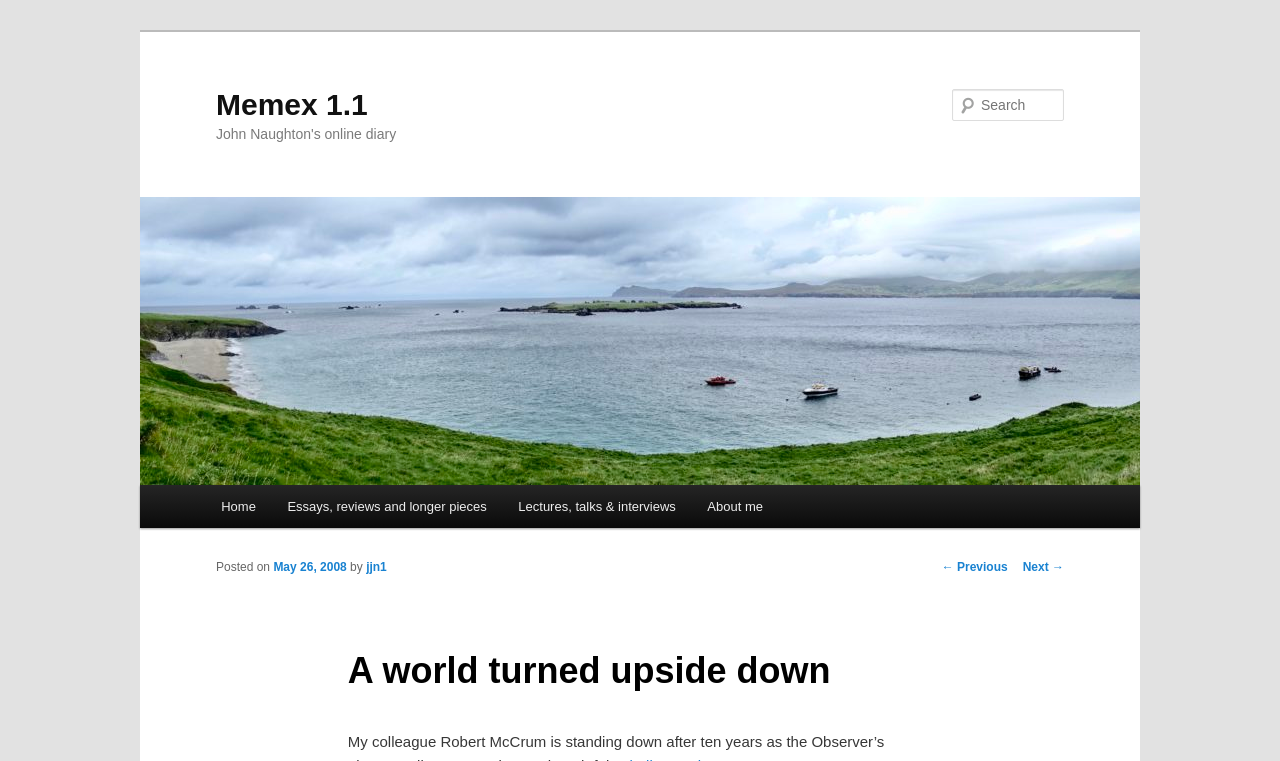Convey a detailed summary of the webpage, mentioning all key elements.

The webpage is a blog post titled "A world turned upside down" on the Memex 1.1 platform. At the top, there is a heading with the title "Memex 1.1" and a link with the same text. Below it, there is a subheading that reads "John Naughton's online diary". 

On the top right, there is a search bar with a label "Search" and a textbox where users can input their queries. 

The main content of the page is divided into two sections. On the left, there is a menu with links to different sections of the website, including "Home", "Essays, reviews and longer pieces", "Lectures, talks & interviews", and "About me". 

On the right, there is a blog post with a heading "A world turned upside down". The post is dated "May 26, 2008" and is written by "jjn1". The post content is not explicitly described in the accessibility tree, but it likely contains the main article text. 

At the bottom of the page, there are links for post navigation, including "← Previous" and "Next →".